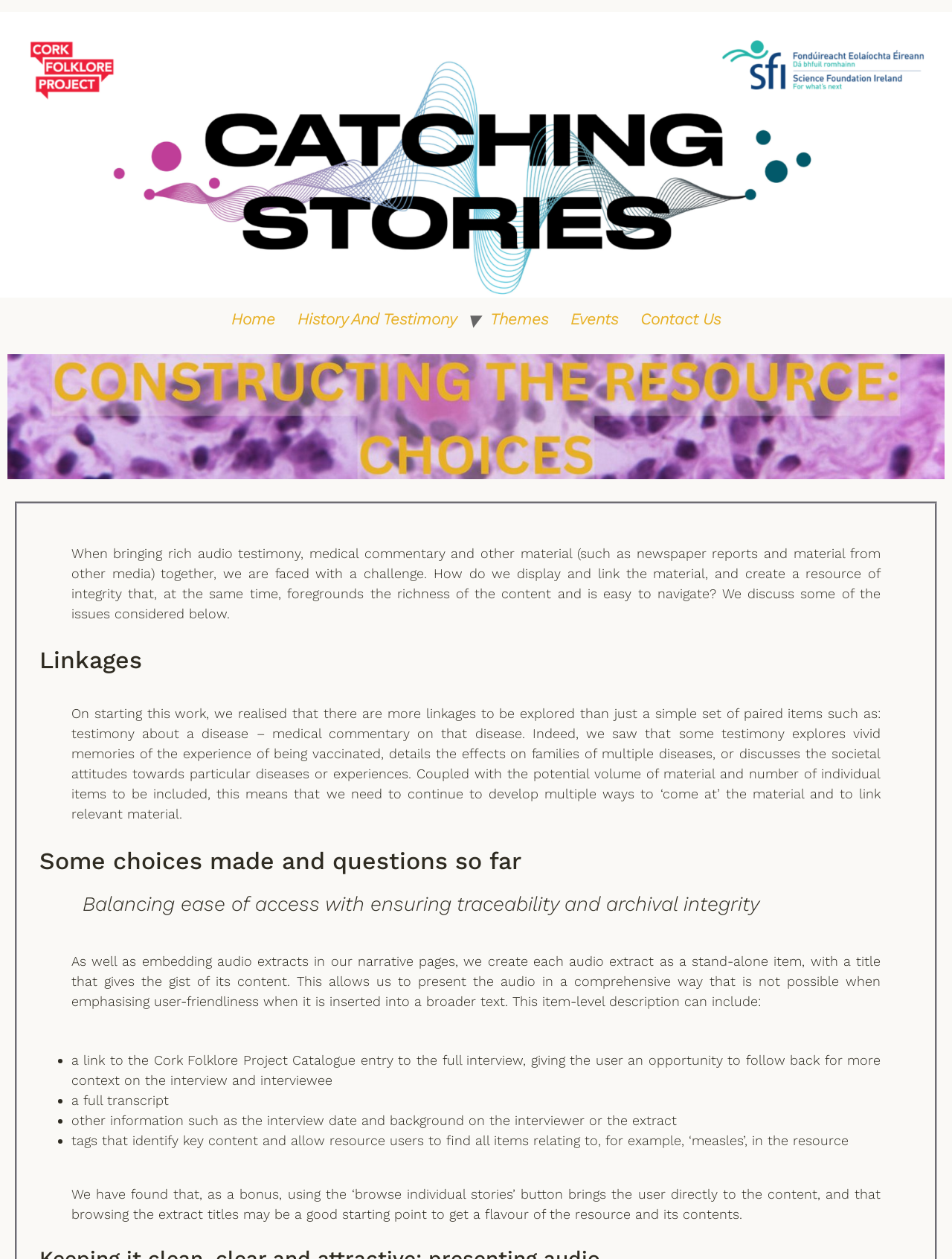What is the challenge faced when bringing together rich audio testimony and other material?
Give a detailed explanation using the information visible in the image.

The webpage mentions that when bringing together rich audio testimony, medical commentary, and other material, the challenge is how to display and link the material in a way that creates a resource of integrity that foregrounds the richness of the content and is easy to navigate.